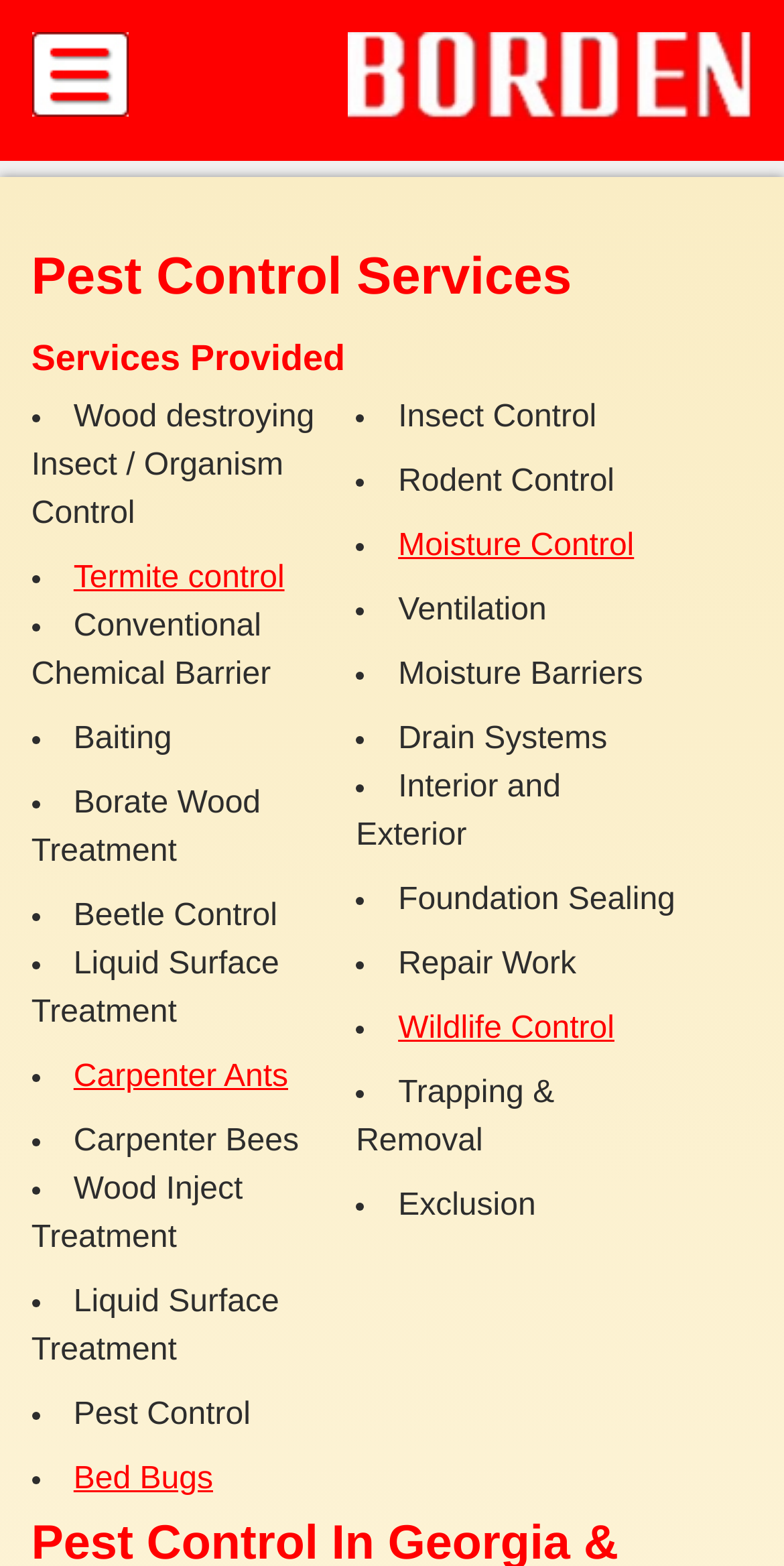Please determine the bounding box coordinates for the UI element described here. Use the format (top-left x, top-left y, bottom-right x, bottom-right y) with values bounded between 0 and 1: alt="Borden Pest Control"

[0.444, 0.021, 0.959, 0.082]